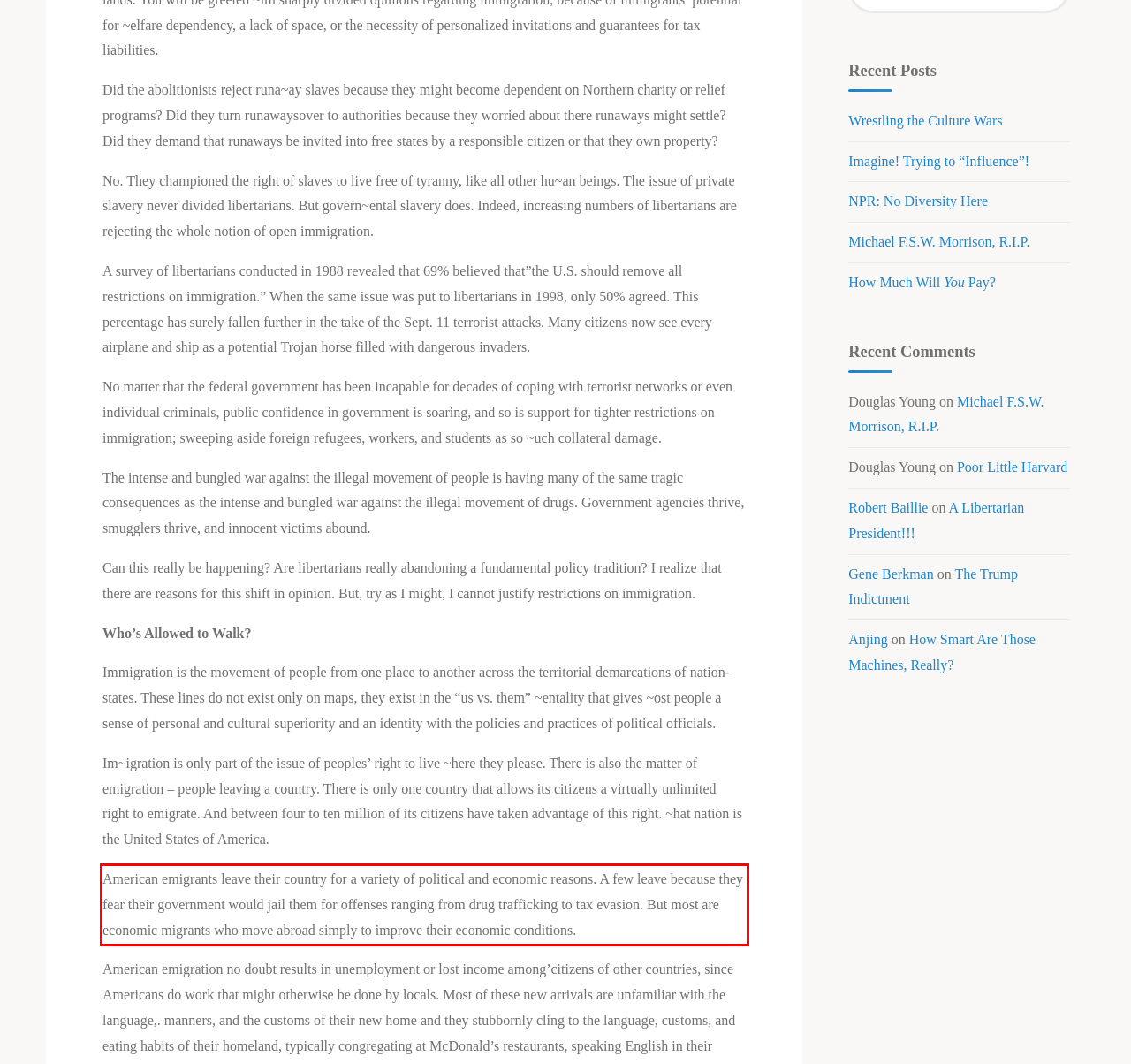By examining the provided screenshot of a webpage, recognize the text within the red bounding box and generate its text content.

American emigrants leave their country for a variety of political and economic reasons. A few leave because they fear their government would jail them for offenses ranging from drug trafficking to tax evasion. But most are economic migrants who move abroad simply to improve their economic conditions.